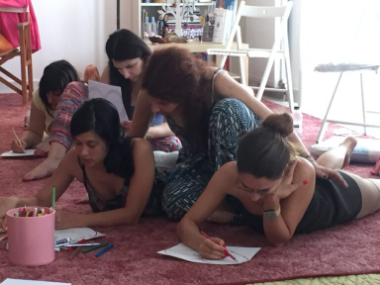Use a single word or phrase to respond to the question:
What is the name of the academy being launched?

The Wisdoms Keeper’s Academy for Parents